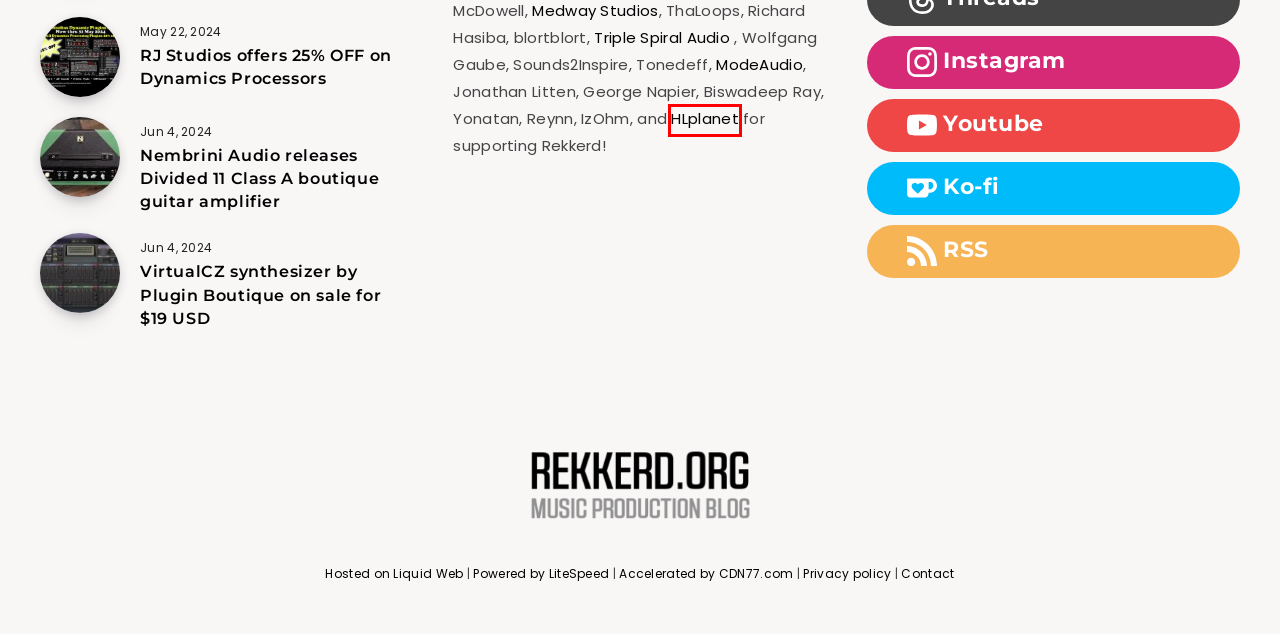Look at the screenshot of a webpage with a red bounding box and select the webpage description that best corresponds to the new page after clicking the element in the red box. Here are the options:
A. VirtualCZ synthesizer by Plugin Boutique on sale for $19 USD
B. HLPlanet - hardware reviews, news and guides
C. RJ Studios offers 25% OFF on Dynamics Processors
D. Contact rekkerd.org
E. Triple Spiral Audio
F. Nembrini Audio releases Divided 11 Class A boutique guitar amplifier
G. Privacy policy for rekkerd.org
H. Bot Verification

B